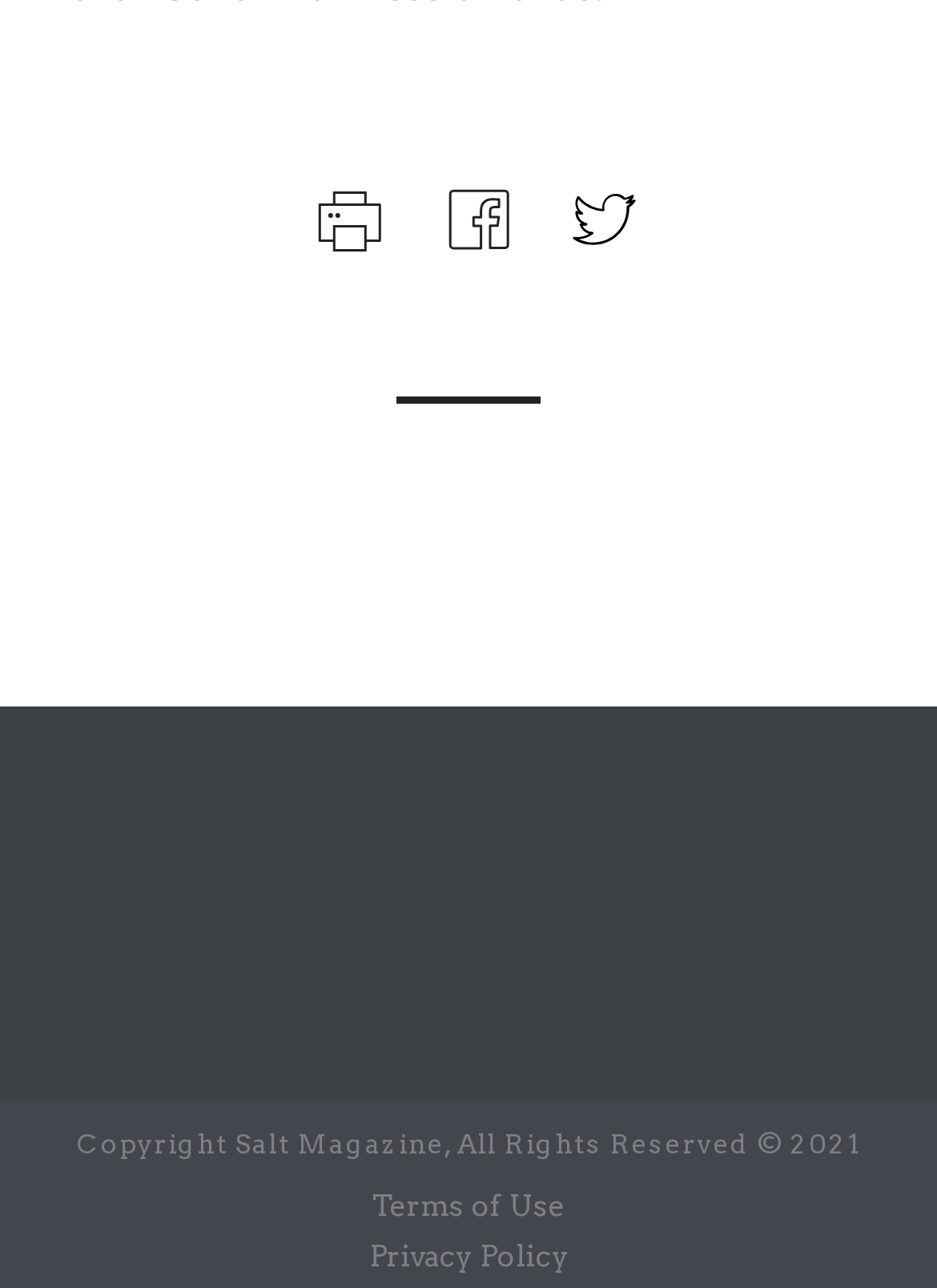Answer the question below using just one word or a short phrase: 
What is the shape of the 'facebook icon'?

icon